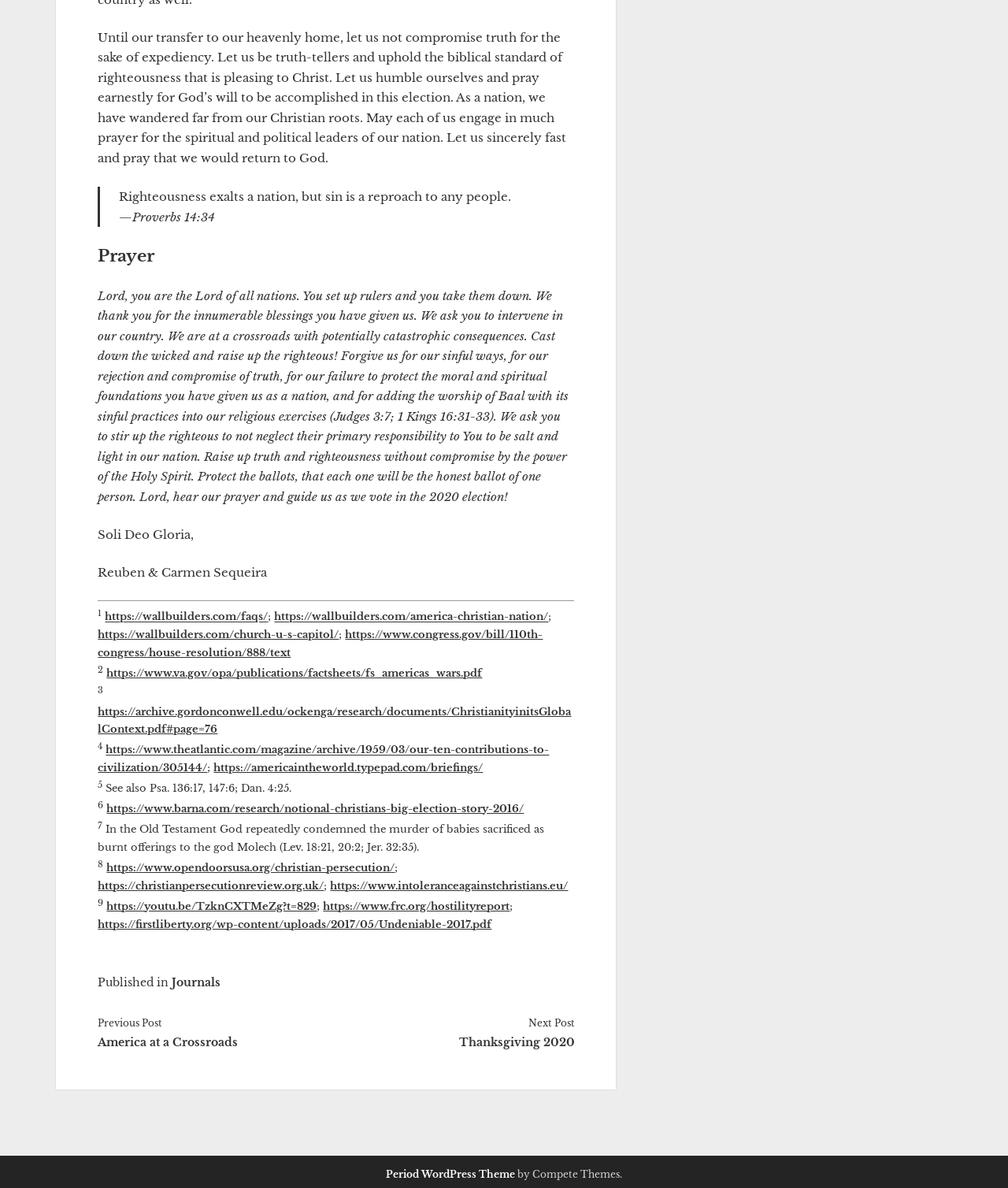Please find the bounding box coordinates of the element that you should click to achieve the following instruction: "Read the article about the church in the U.S. Capitol". The coordinates should be presented as four float numbers between 0 and 1: [left, top, right, bottom].

[0.097, 0.526, 0.336, 0.537]